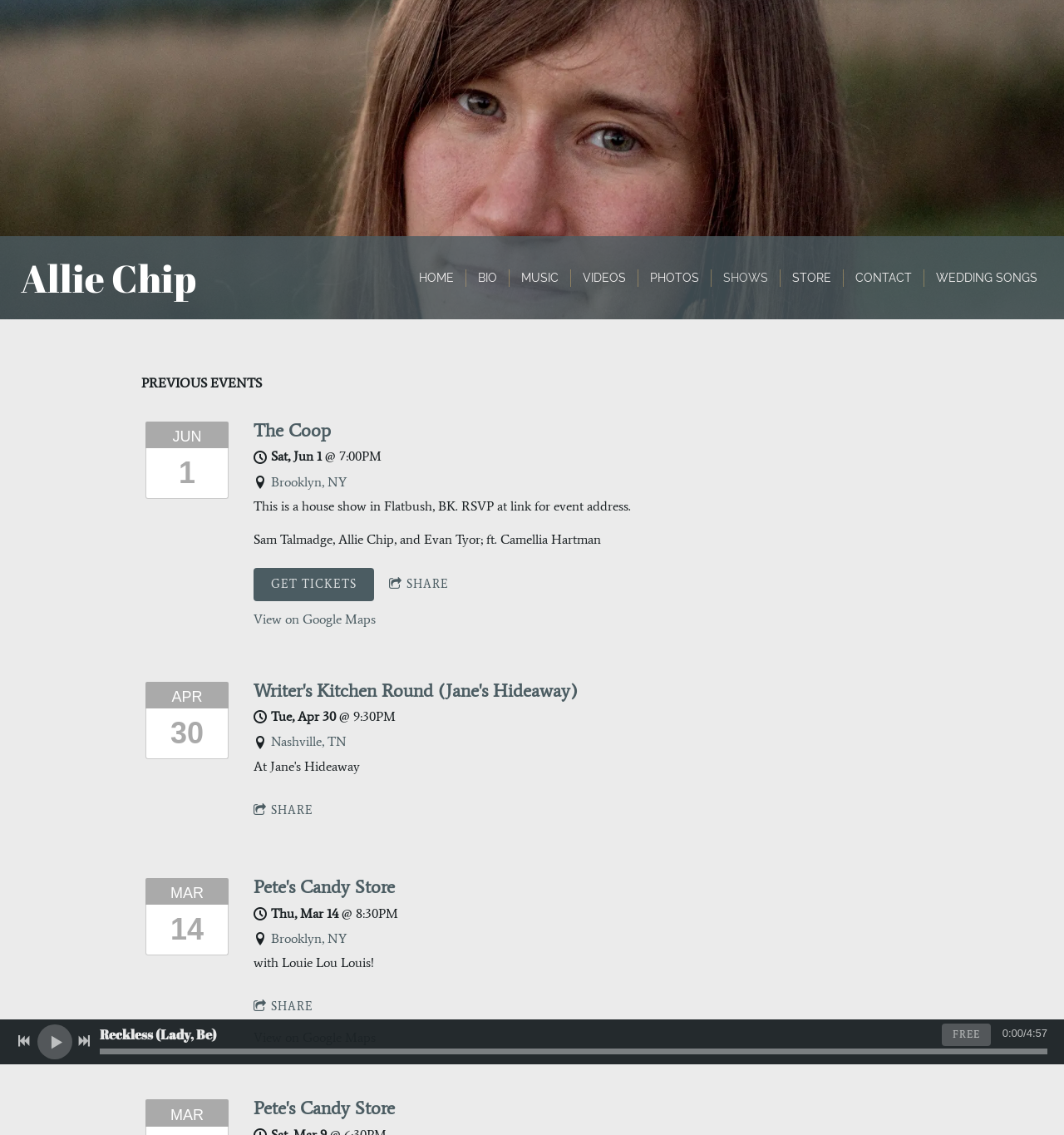Provide your answer in one word or a succinct phrase for the question: 
What is the name of the artist?

Allie Chip